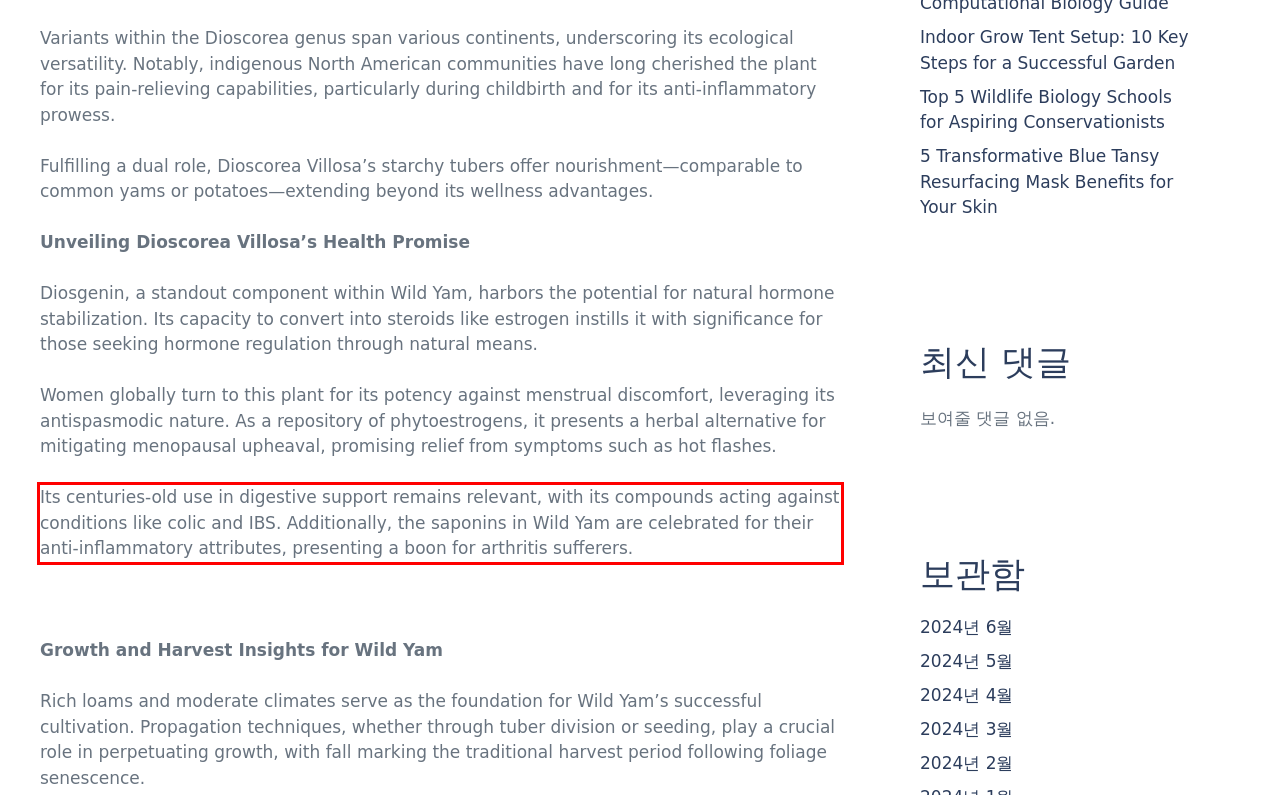With the given screenshot of a webpage, locate the red rectangle bounding box and extract the text content using OCR.

Its centuries-old use in digestive support remains relevant, with its compounds acting against conditions like colic and IBS. Additionally, the saponins in Wild Yam are celebrated for their anti-inflammatory attributes, presenting a boon for arthritis sufferers.